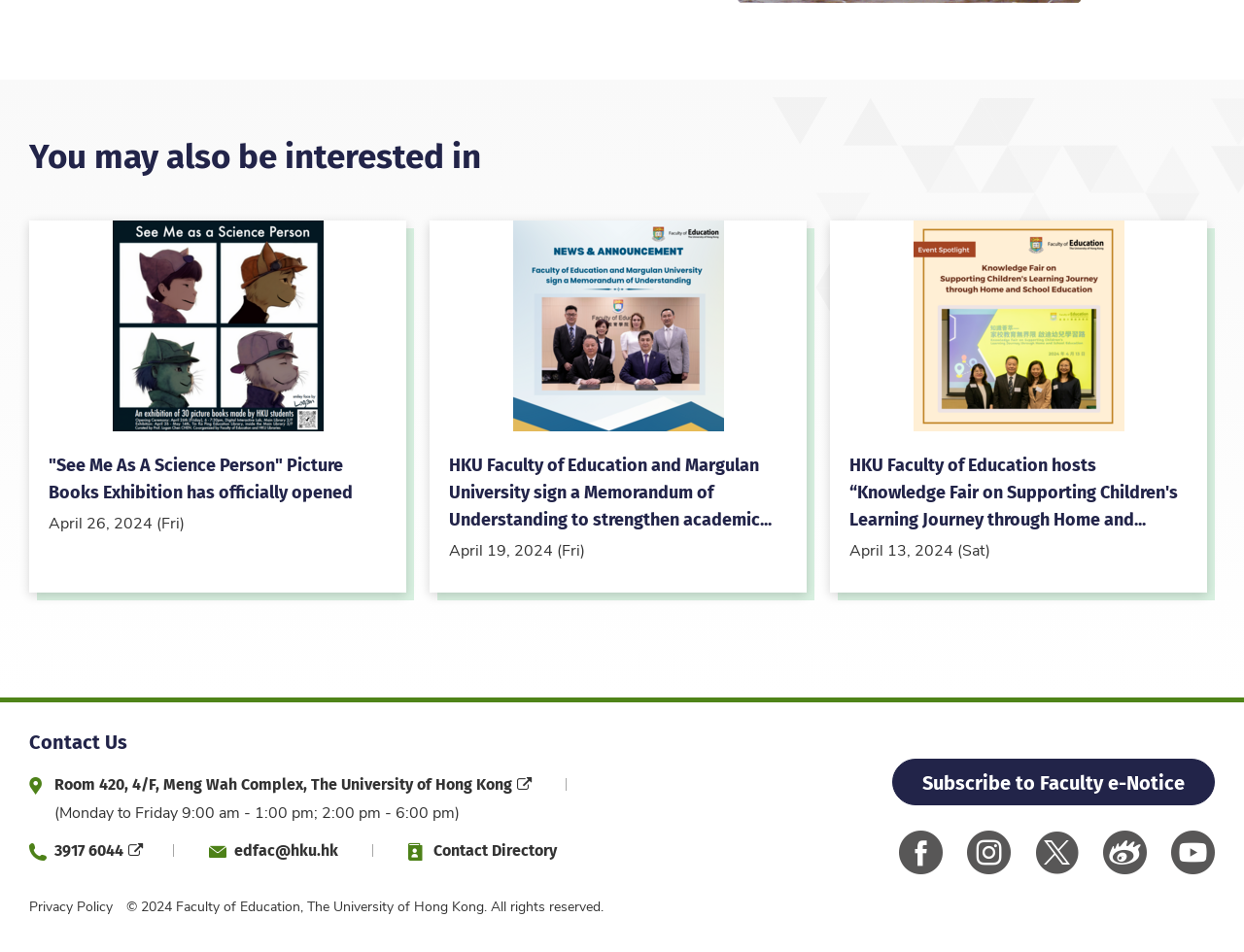Please provide the bounding box coordinates for the element that needs to be clicked to perform the following instruction: "Learn more about Chris Punnakkattu Daniel". The coordinates should be given as four float numbers between 0 and 1, i.e., [left, top, right, bottom].

None